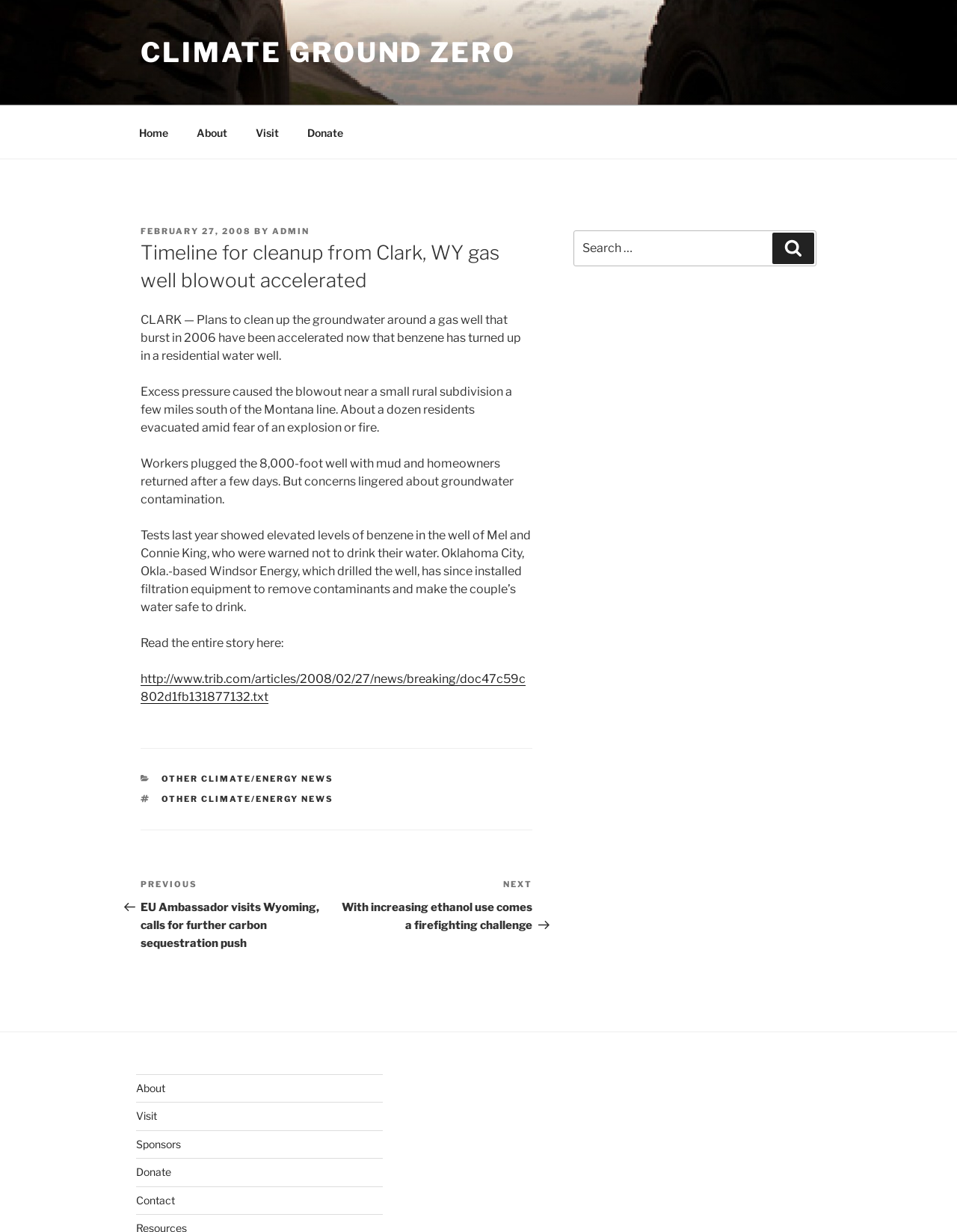Locate the bounding box coordinates of the element I should click to achieve the following instruction: "Click on the 'Donate' link".

[0.307, 0.093, 0.372, 0.122]